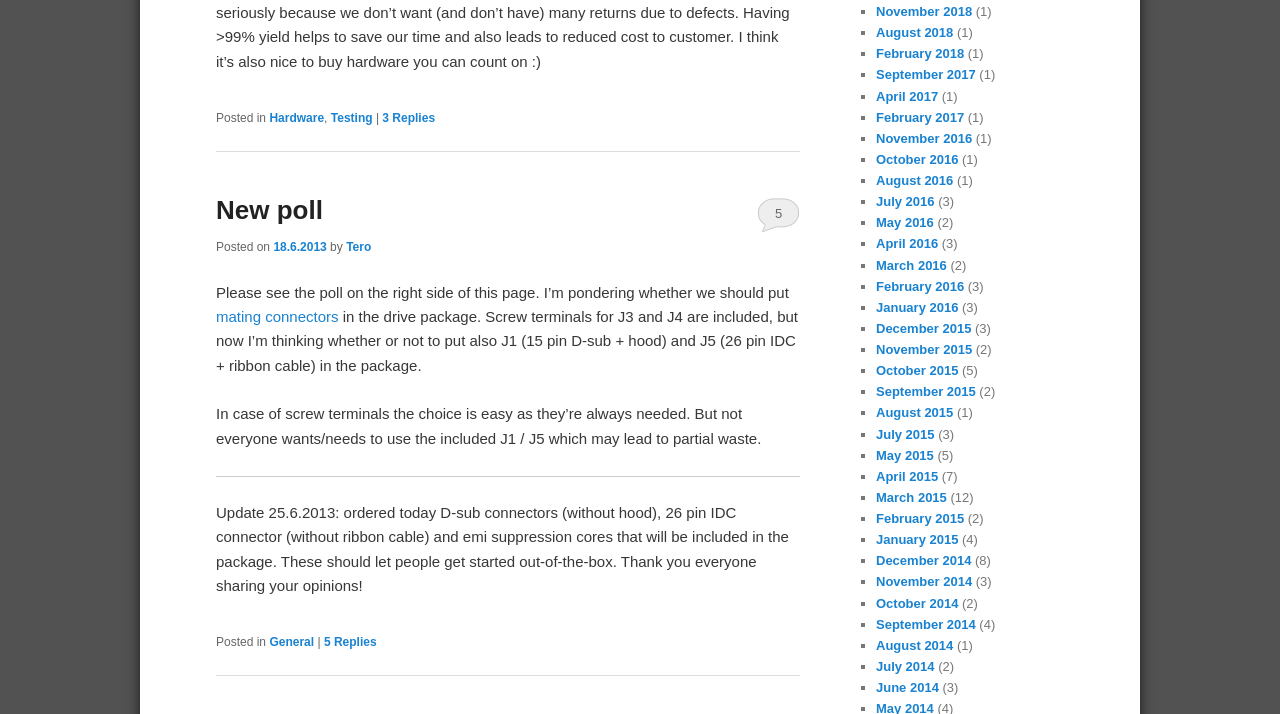Identify the bounding box coordinates of the region that should be clicked to execute the following instruction: "Read the post from 'Tero'".

[0.27, 0.336, 0.29, 0.356]